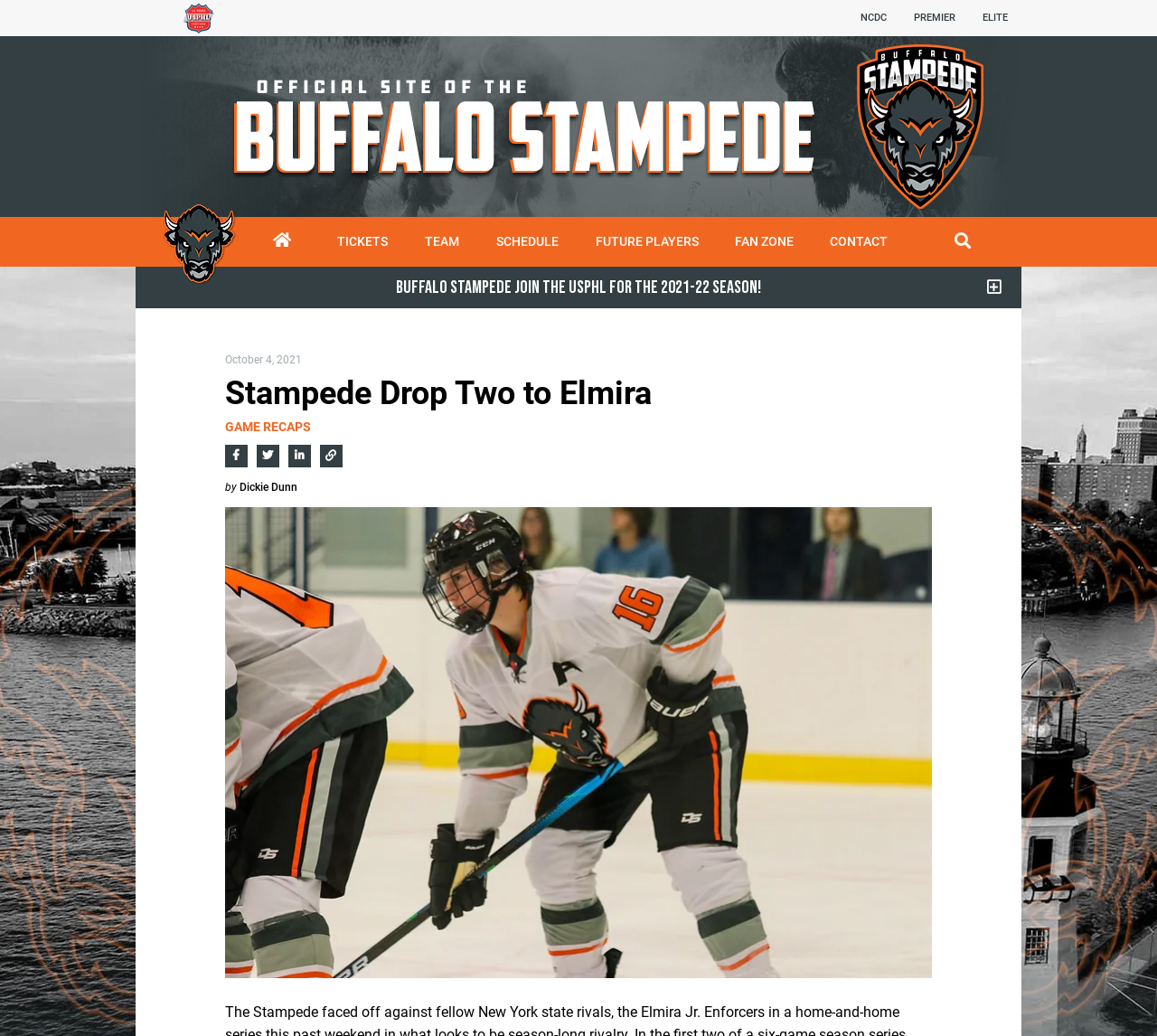Locate the bounding box coordinates of the element that should be clicked to execute the following instruction: "Select NCDC".

[0.732, 0.004, 0.778, 0.031]